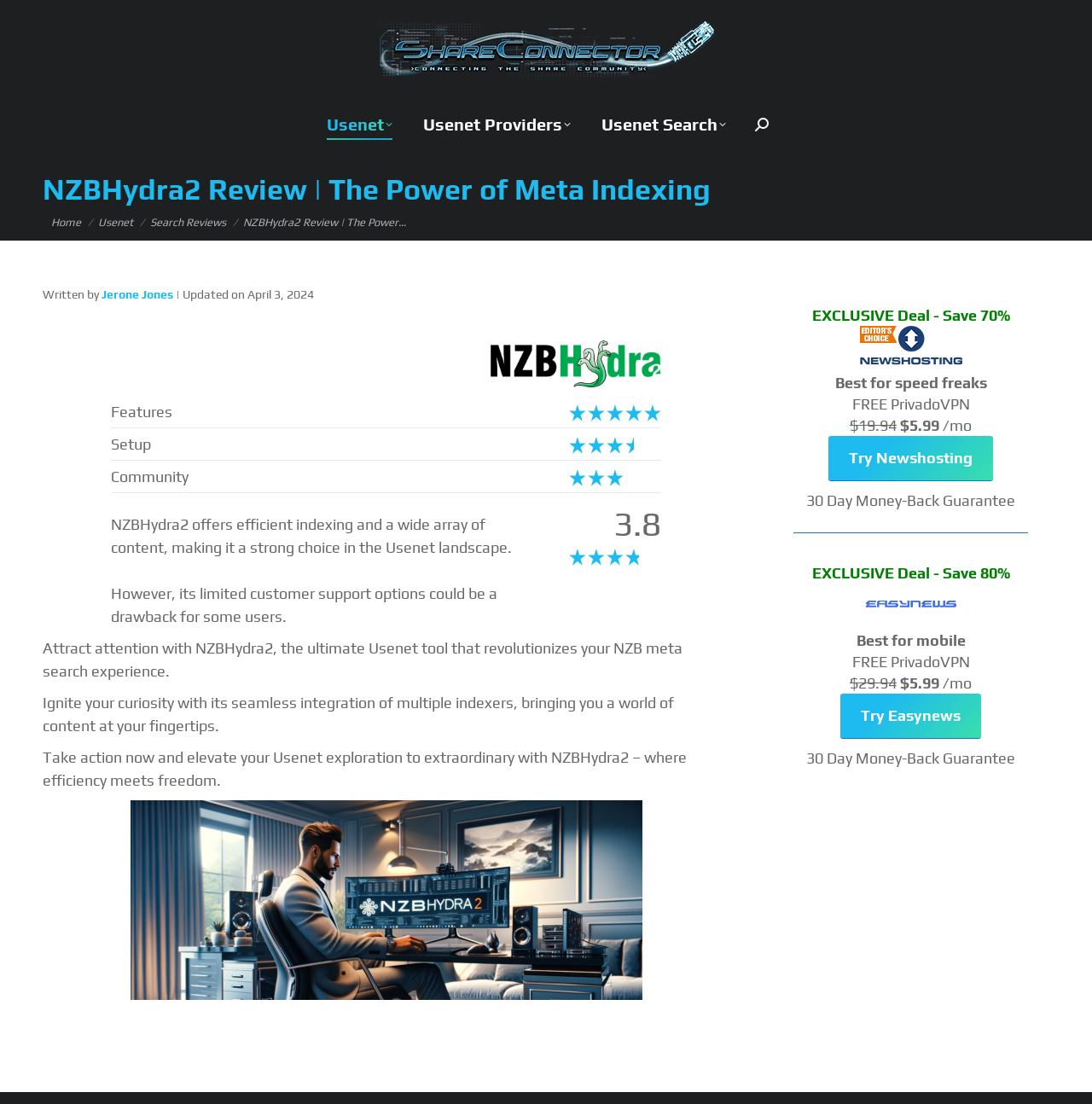Identify the bounding box coordinates necessary to click and complete the given instruction: "Check the exclusive deal for Easynews".

[0.743, 0.511, 0.925, 0.527]